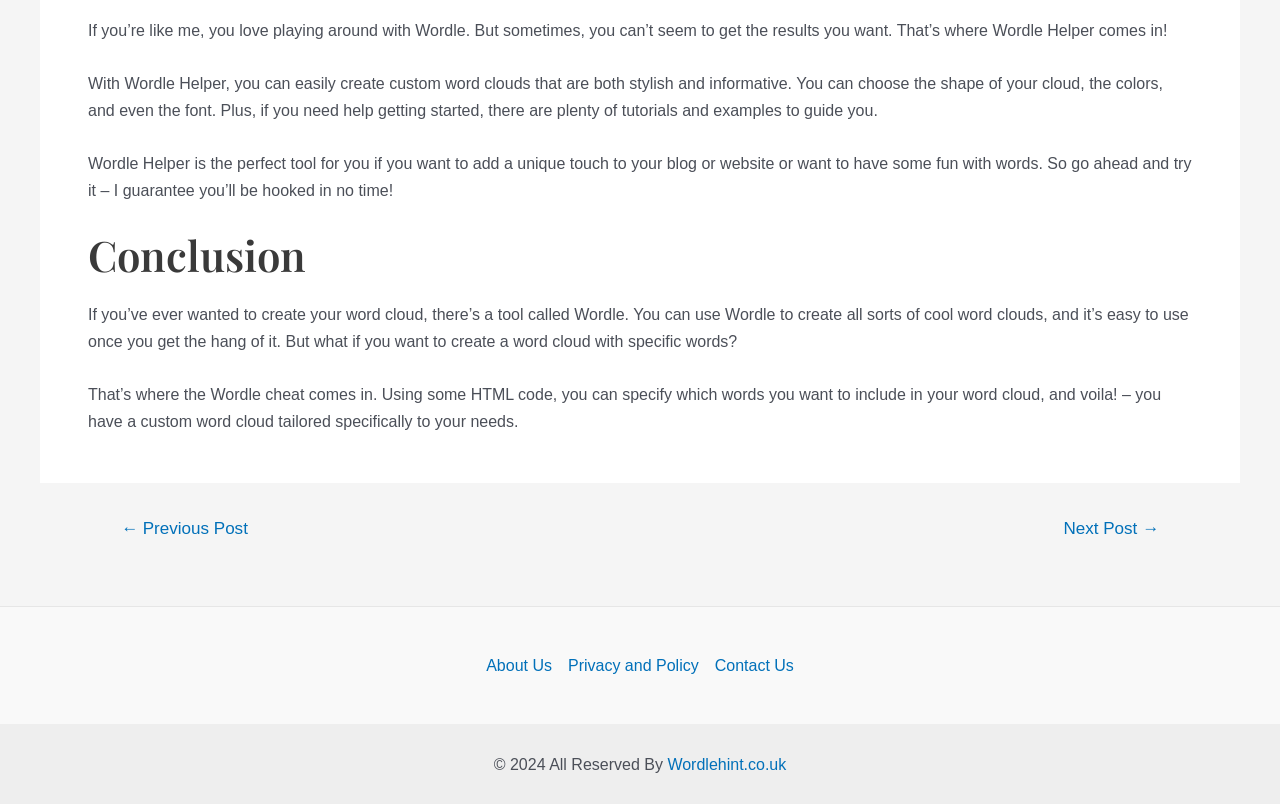Show the bounding box coordinates for the HTML element as described: "Privacy and Policy".

[0.437, 0.811, 0.552, 0.845]